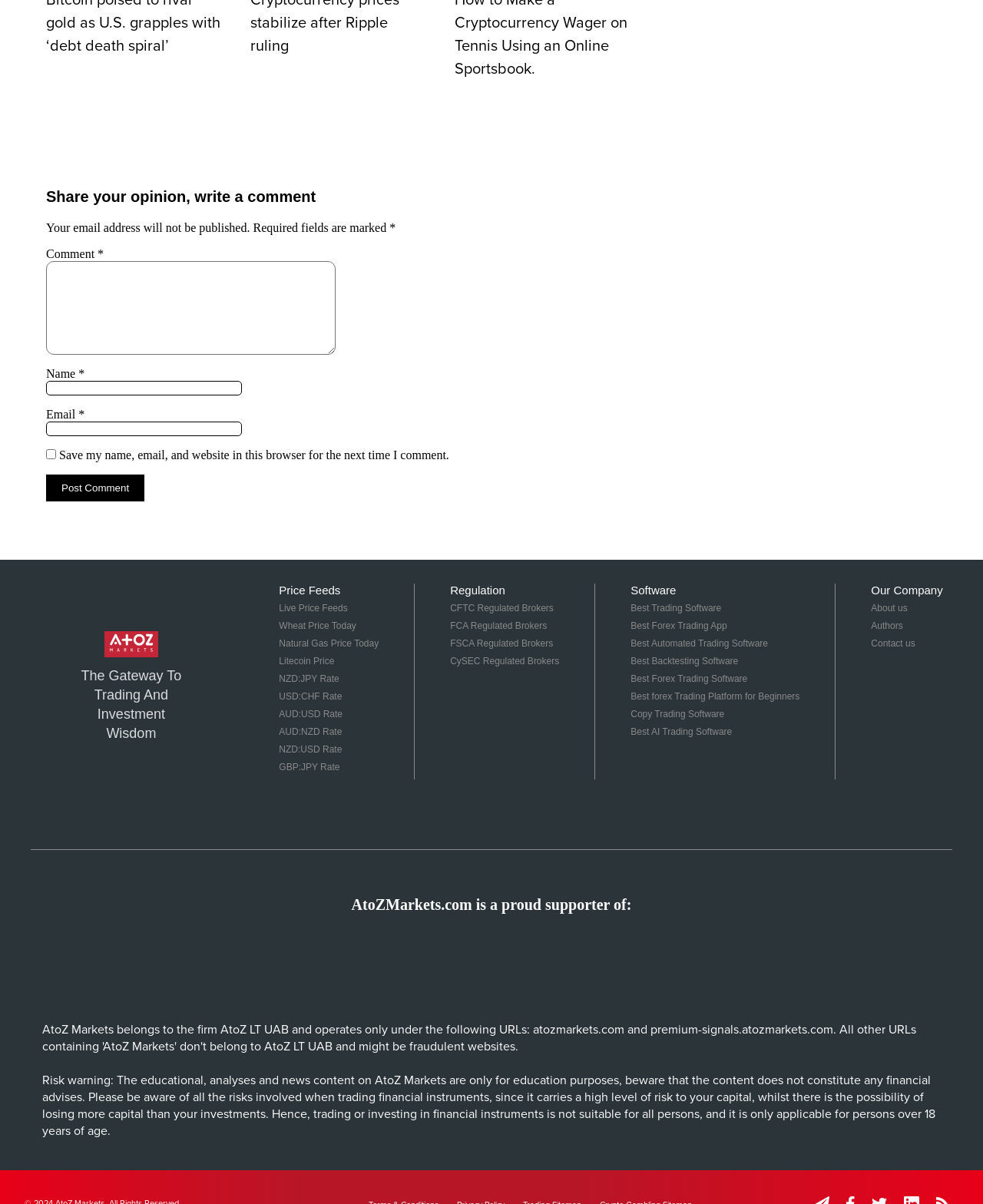From the webpage screenshot, predict the bounding box of the UI element that matches this description: "parent_node: Email * aria-describedby="email-notes" name="email"".

[0.047, 0.35, 0.246, 0.362]